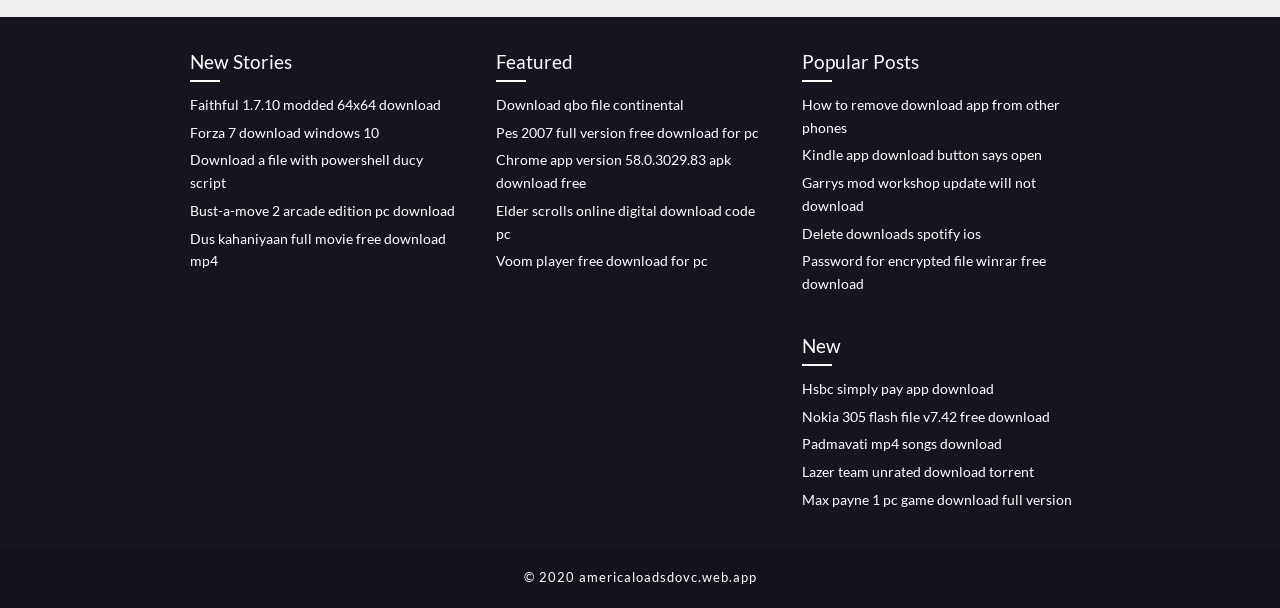Please find the bounding box coordinates for the clickable element needed to perform this instruction: "View New Stories".

[0.148, 0.077, 0.359, 0.135]